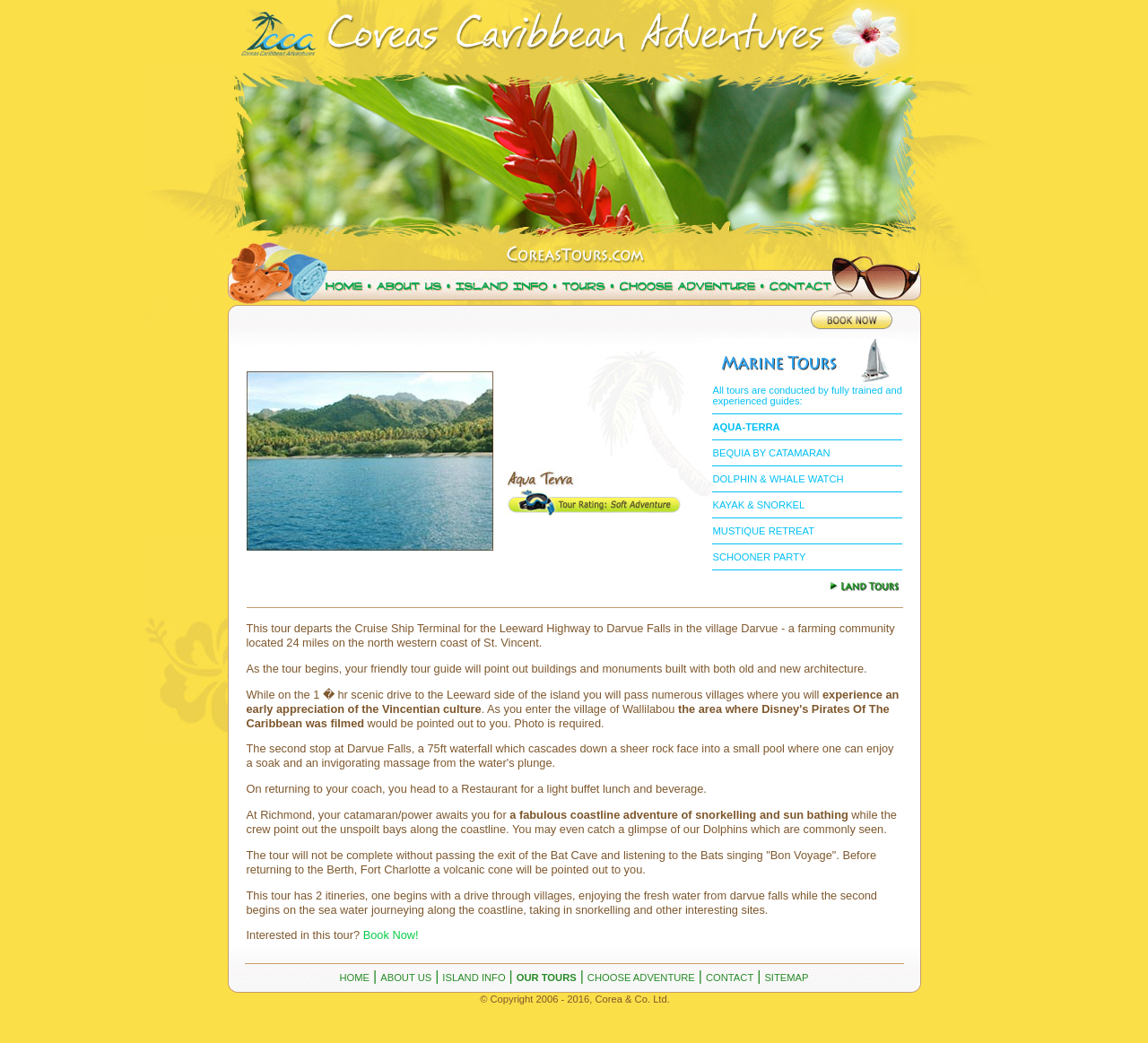Pinpoint the bounding box coordinates of the clickable element to carry out the following instruction: "View the 'Aqua Terra Soft Adventure' tour."

[0.199, 0.318, 0.801, 0.904]